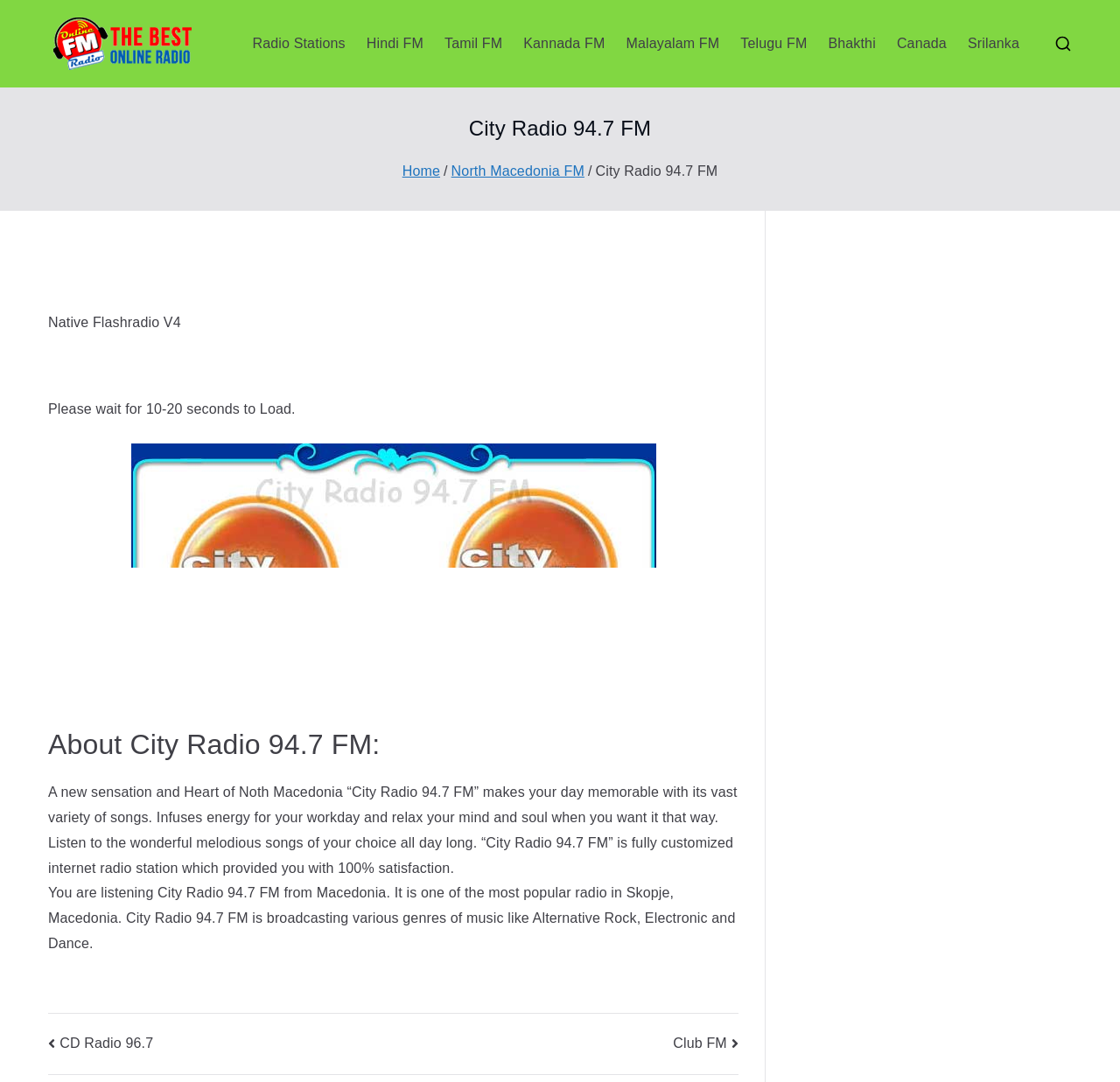Could you highlight the region that needs to be clicked to execute the instruction: "Click the Online FM Radio Logo"?

[0.043, 0.016, 0.176, 0.065]